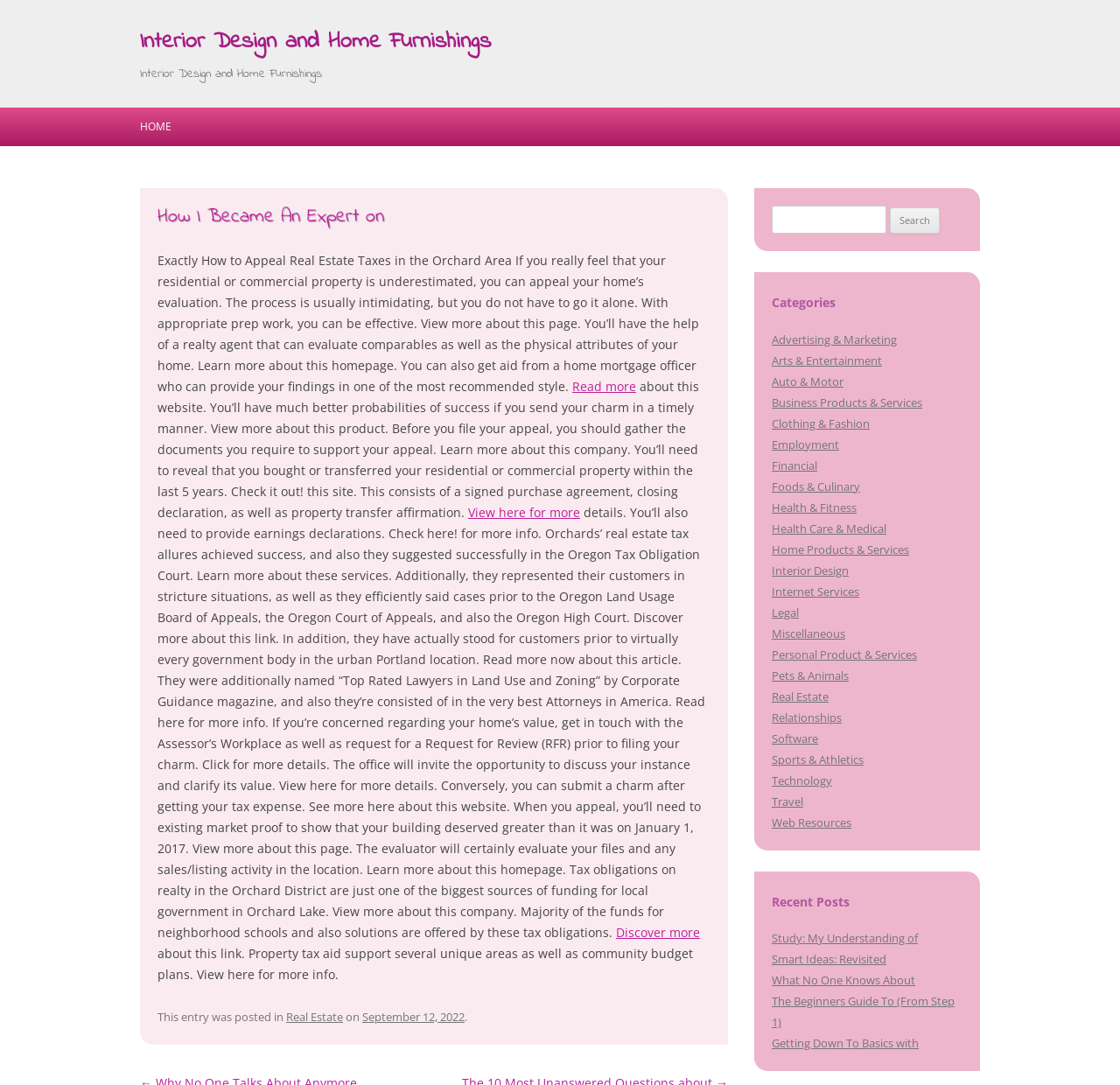Predict the bounding box of the UI element based on the description: "Discover more". The coordinates should be four float numbers between 0 and 1, formatted as [left, top, right, bottom].

[0.55, 0.851, 0.625, 0.867]